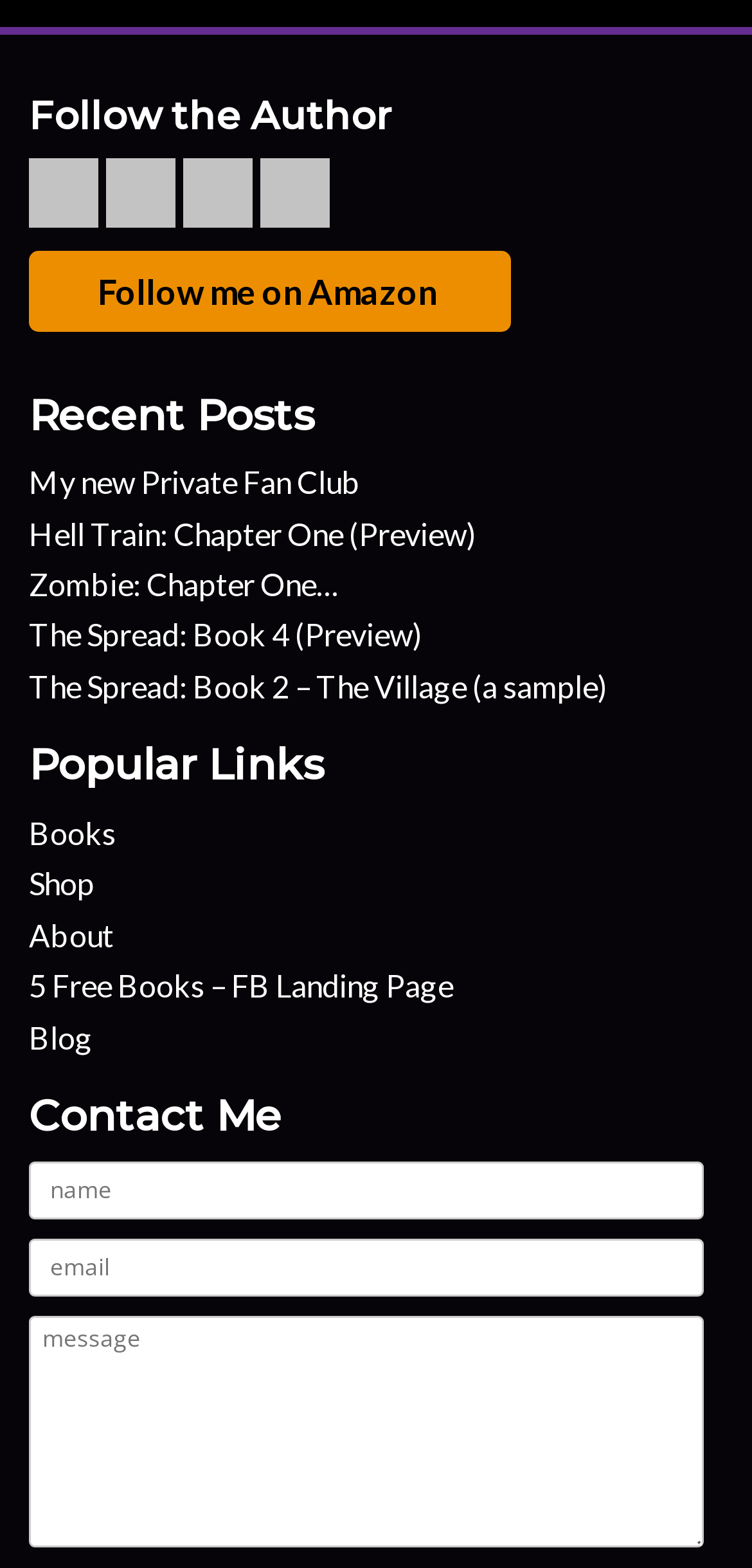Please find the bounding box coordinates of the element that must be clicked to perform the given instruction: "Follow me on facebook". The coordinates should be four float numbers from 0 to 1, i.e., [left, top, right, bottom].

[0.038, 0.126, 0.131, 0.149]